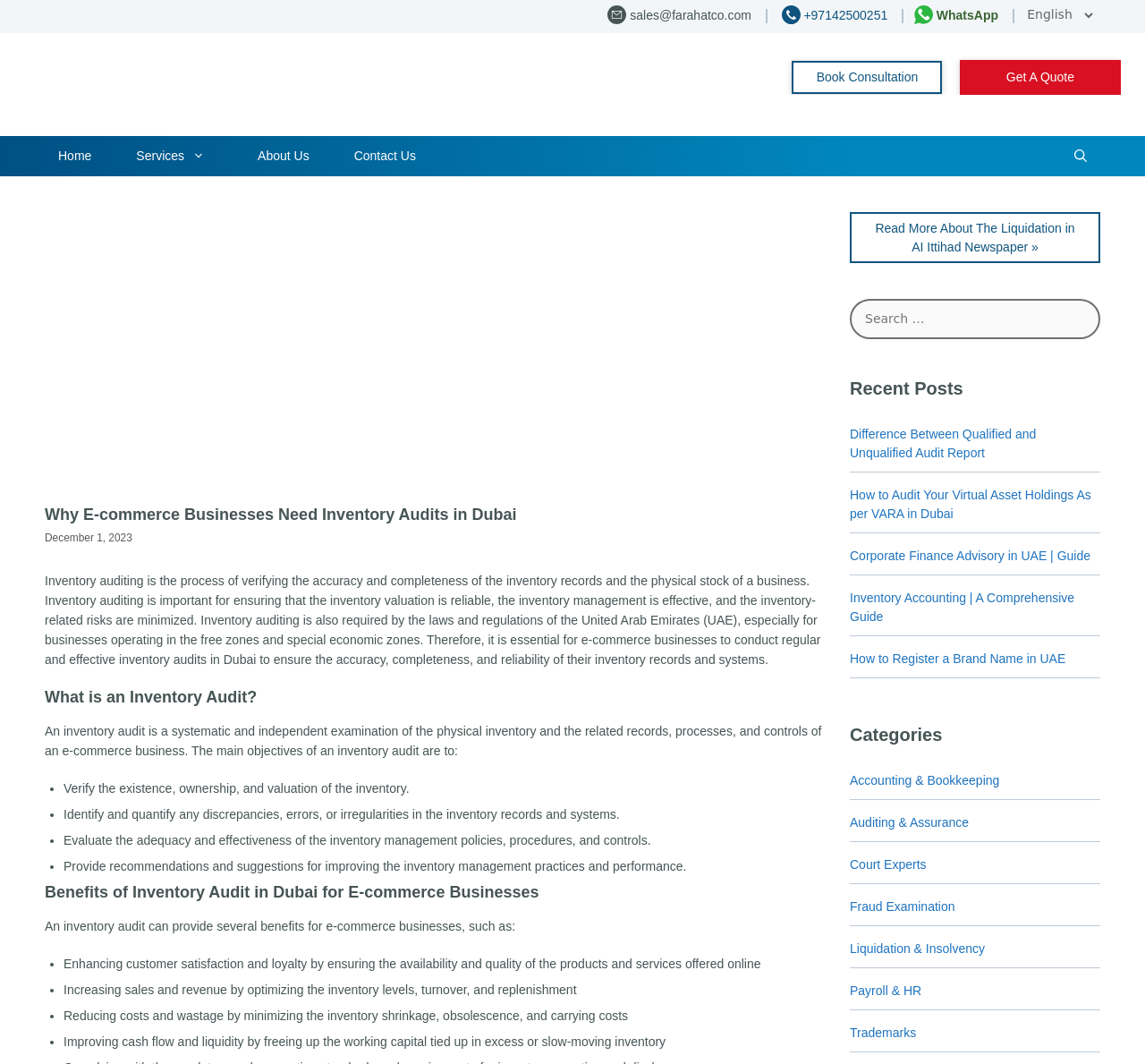Given the element description "Entertainment News", identify the bounding box of the corresponding UI element.

None